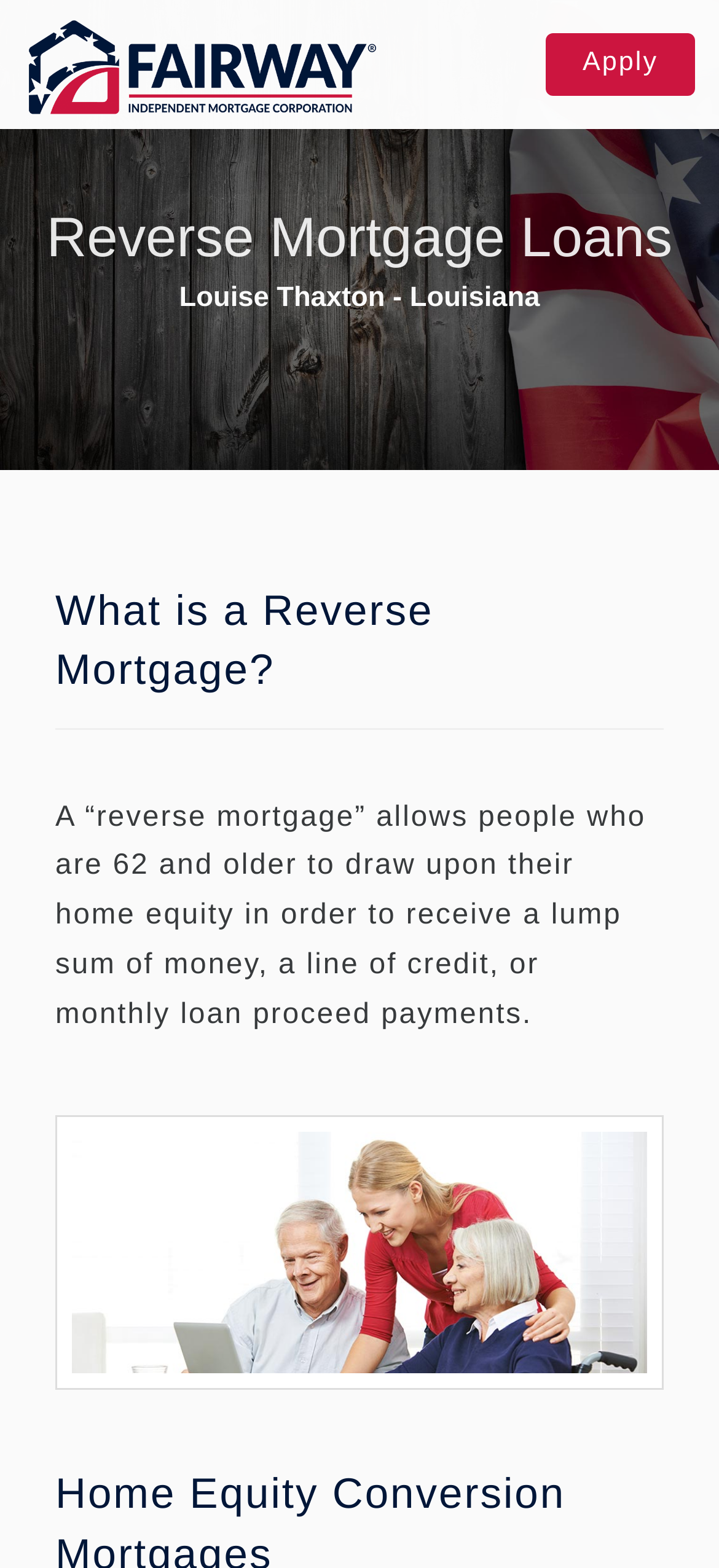What is the phone number on the webpage?
Using the details shown in the screenshot, provide a comprehensive answer to the question.

I found the phone number '(318) 471-6480' in the static text element with the text '(318) 471-6480' and also as a link with the same text.